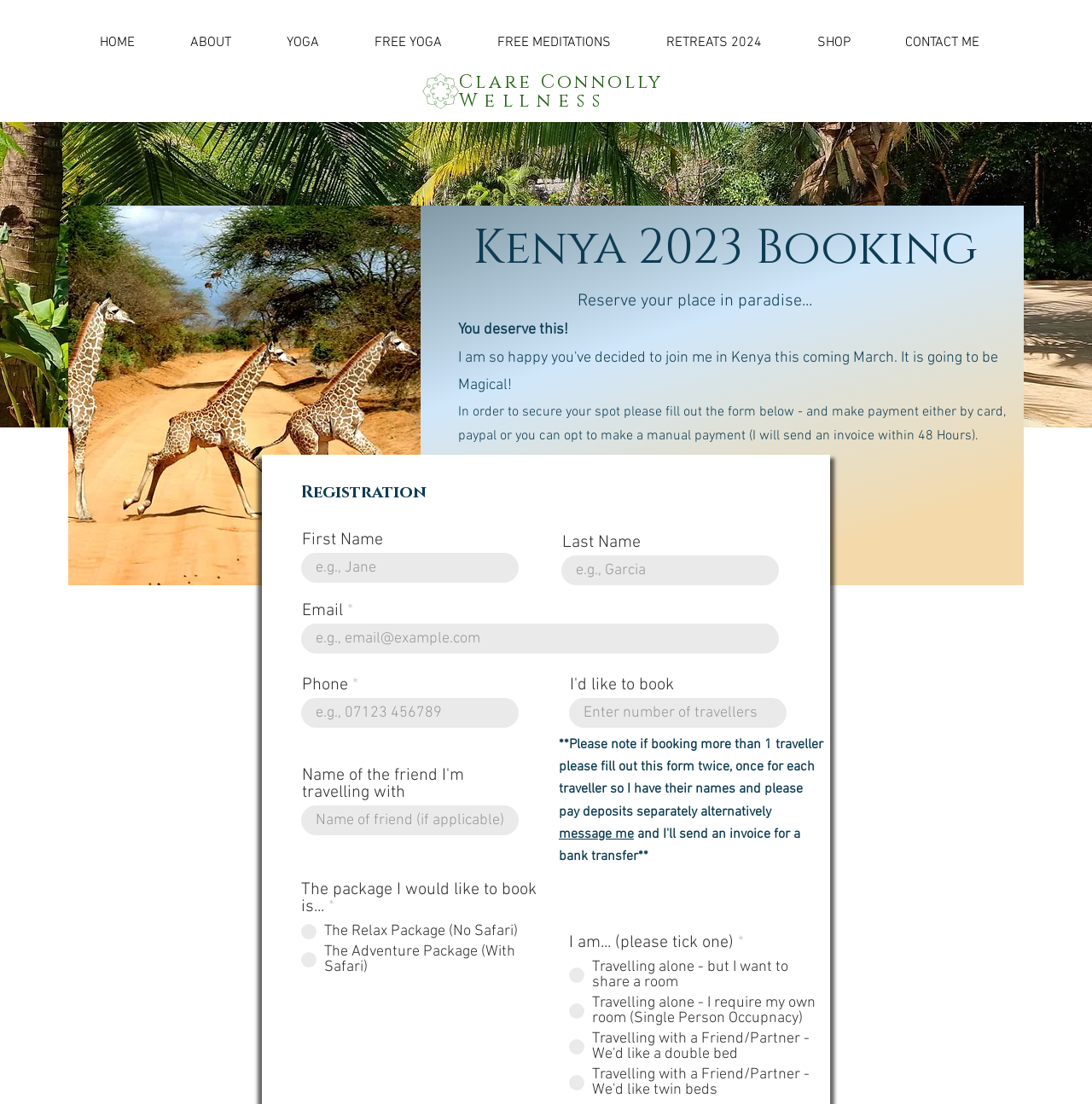Point out the bounding box coordinates of the section to click in order to follow this instruction: "Click on the CONTACT ME link".

[0.804, 0.019, 0.922, 0.058]